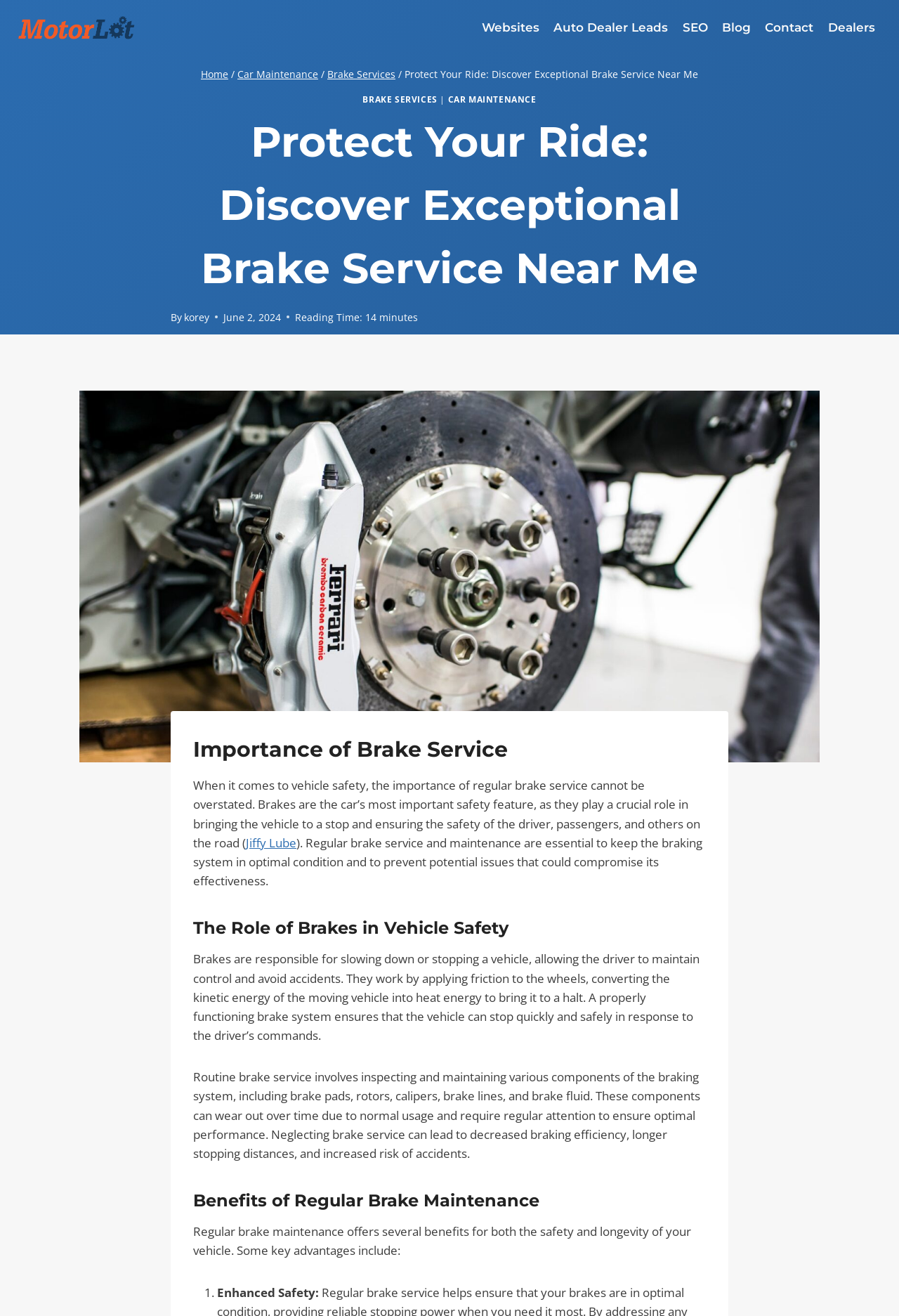Generate a comprehensive description of the contents of the webpage.

The webpage is about brake service and its importance for vehicle safety. At the top left, there is a link to "Auto Dealer Marketing & Management Software – MotorLot" accompanied by an image. Below it, there is a primary navigation menu with links to "Websites", "Auto Dealer Leads", "SEO", "Blog", "Contact", and "Dealers". 

To the right of the navigation menu, there is a breadcrumbs navigation with links to "Home", "Car Maintenance", and "Brake Services". Below the breadcrumbs, there is a prominent heading "Protect Your Ride: Discover Exceptional Brake Service Near Me" and a link to "BRAKE SERVICES" with a separator line next to it, followed by a link to "CAR MAINTENANCE".

The main content of the webpage starts with a heading "Protect Your Ride: Discover Exceptional Brake Service Near Me" and an author's name "korey" with a timestamp "June 2, 2024". Below it, there is a reading time indicator showing "14 minutes". 

The main content is divided into sections, each with a heading. The first section is "Importance of Brake Service", which explains the crucial role of brakes in vehicle safety. The second section is "The Role of Brakes in Vehicle Safety", which describes how brakes work to slow down or stop a vehicle. The third section is "Benefits of Regular Brake Maintenance", which lists the advantages of regular brake maintenance, including enhanced safety, improved fuel efficiency, and prolonged vehicle lifespan.

Throughout the main content, there is a large image related to brake service near me, which takes up most of the width of the webpage.